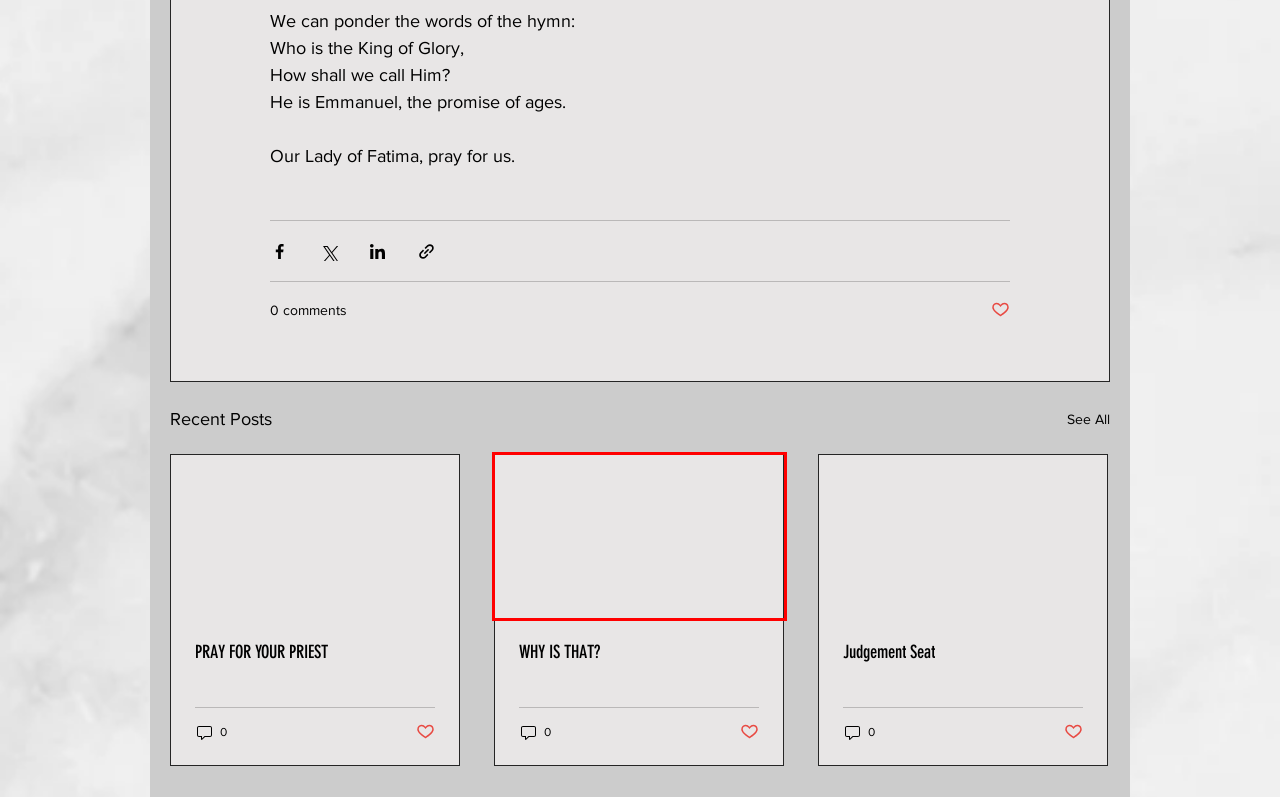Inspect the provided webpage screenshot, concentrating on the element within the red bounding box. Select the description that best represents the new webpage after you click the highlighted element. Here are the candidates:
A. Divine Mercy Adoration Chapel
B. Judgement Seat
C. AdorationPro Find a Sub
D. About the Chapel | Adoration Chapel KC
E. Chapel Blog | Adoration Chapel KC
F. Mailing list subscribe | Adoration Chapel KC
G. PRAY FOR YOUR PRIEST
H. WHY IS THAT?

H